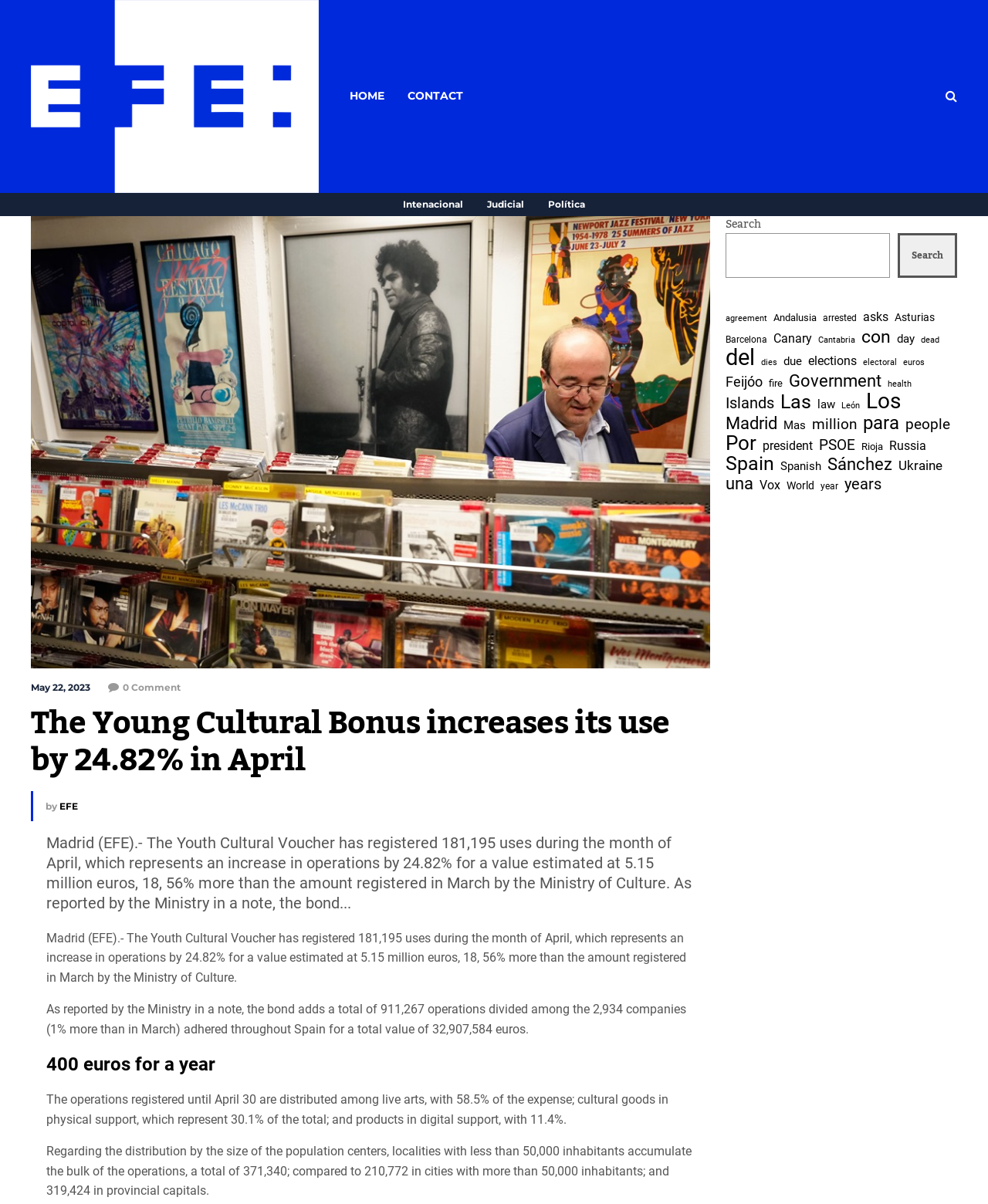What is the estimated value of the operations in April?
Kindly offer a detailed explanation using the data available in the image.

The answer can be found in the static text 'The Youth Cultural Voucher has registered 181,195 uses during the month of April, which represents an increase in operations by 24.82% for a value estimated at 5.15 million euros...'.